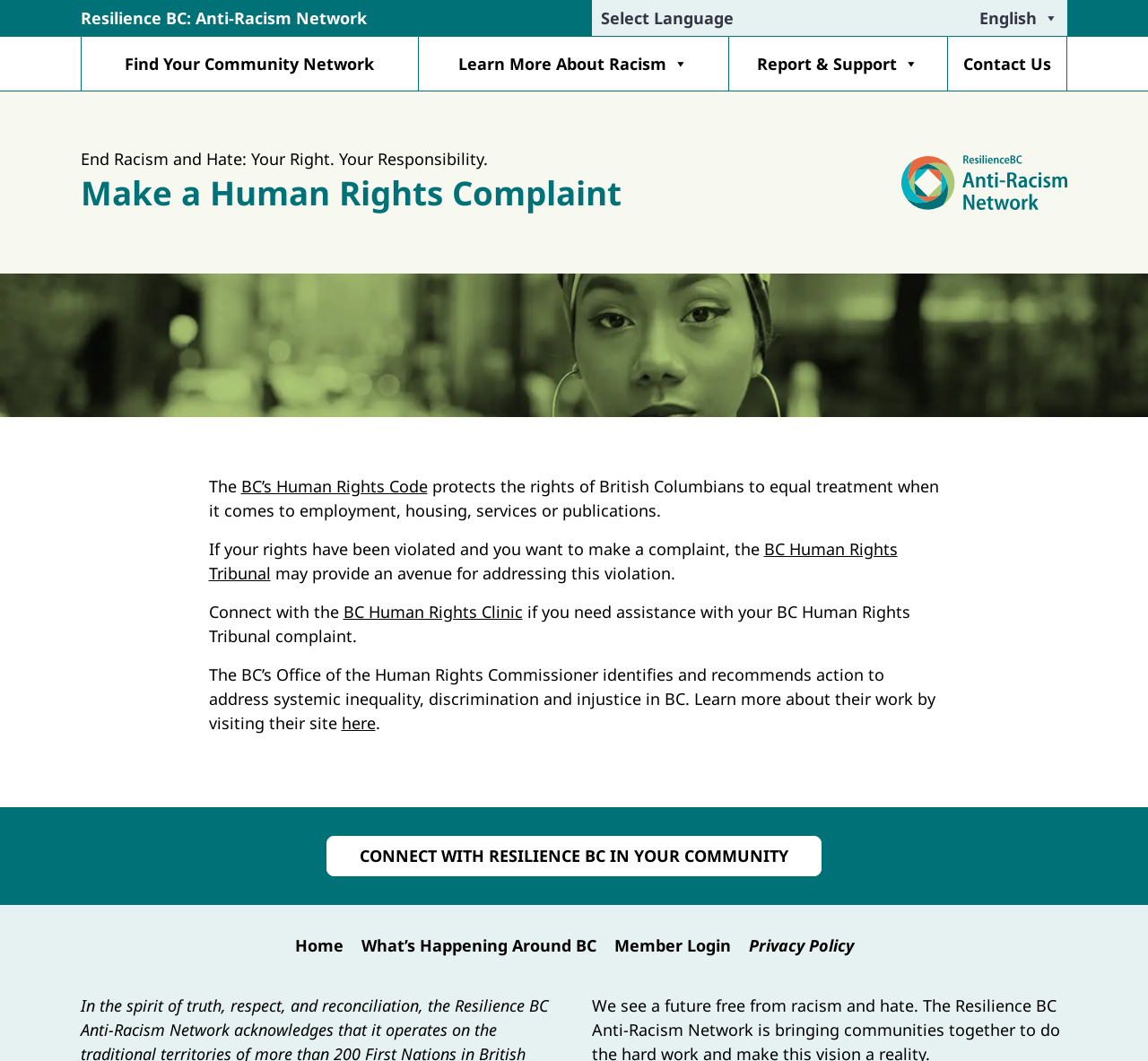Locate the UI element that matches the description Select Language in the webpage screenshot. Return the bounding box coordinates in the format (top-left x, top-left y, bottom-right x, bottom-right y), with values ranging from 0 to 1.

[0.516, 0.0, 0.639, 0.034]